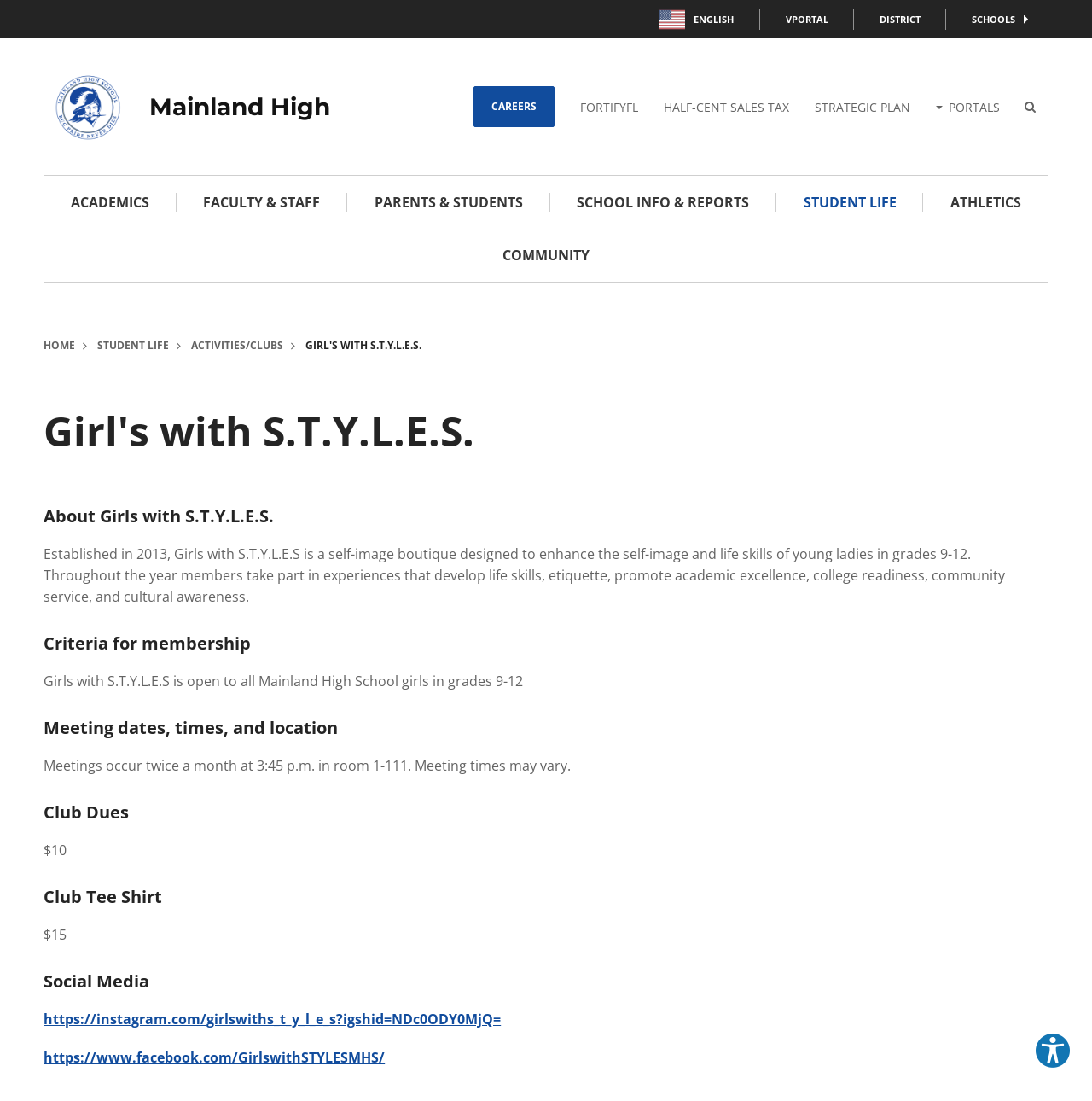What is the purpose of Girls with S.T.Y.L.E.S.?
Observe the image and answer the question with a one-word or short phrase response.

Enhance self-image and life skills